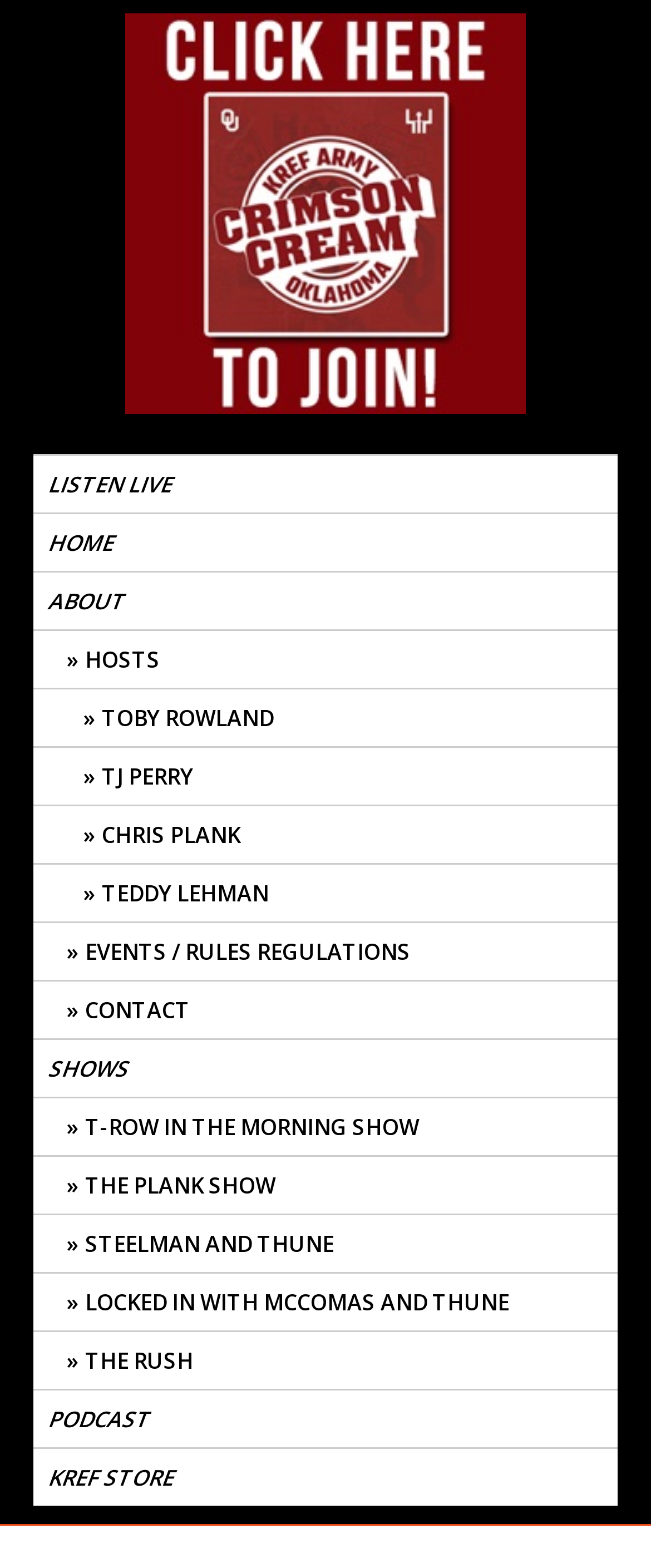Please determine the bounding box coordinates of the area that needs to be clicked to complete this task: 'learn about the hosts'. The coordinates must be four float numbers between 0 and 1, formatted as [left, top, right, bottom].

[0.051, 0.402, 0.949, 0.439]